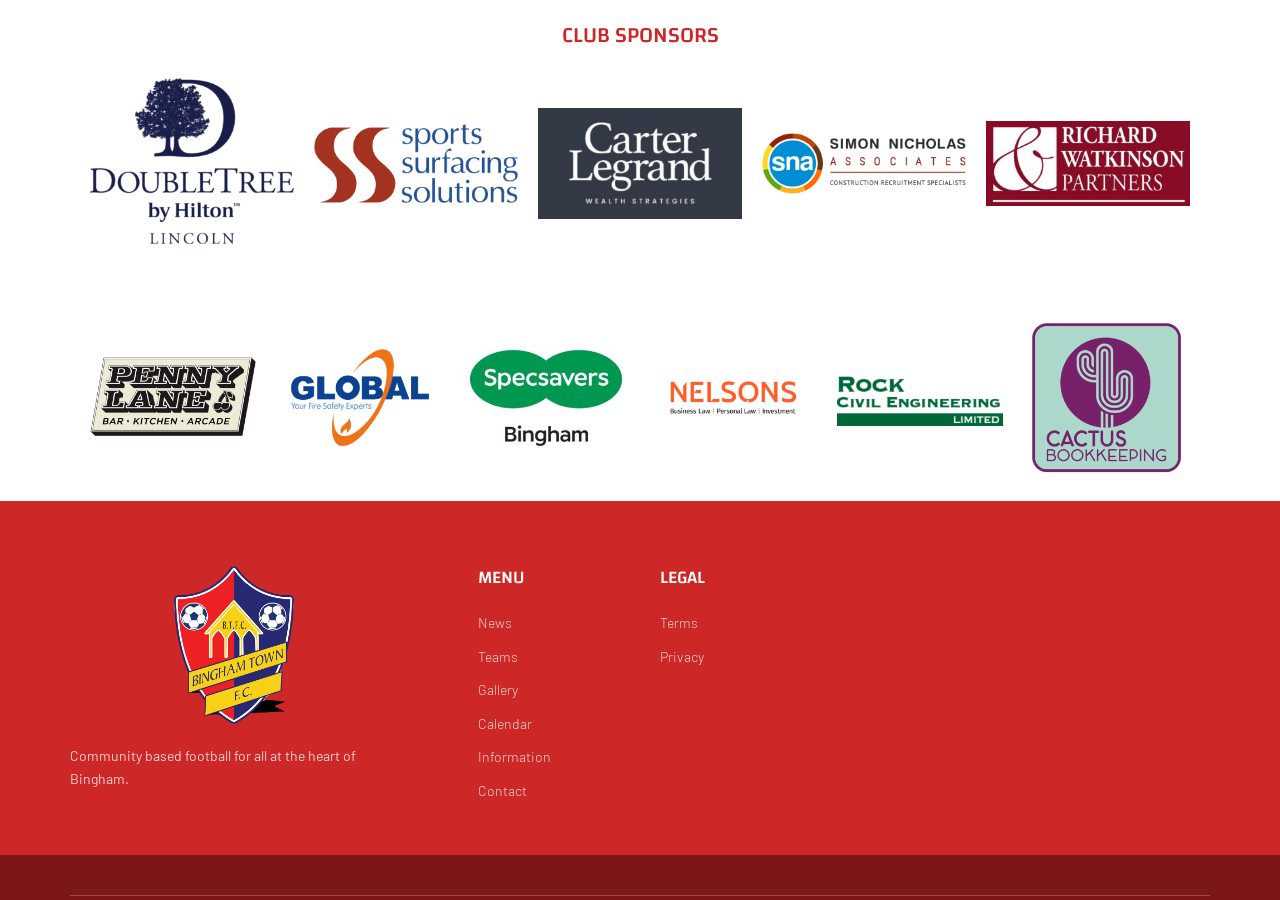By analyzing the image, answer the following question with a detailed response: What is the last menu item?

By examining the links under the 'MENU' heading, it can be seen that the last menu item is 'Contact', which is located at the bottom of the menu list.